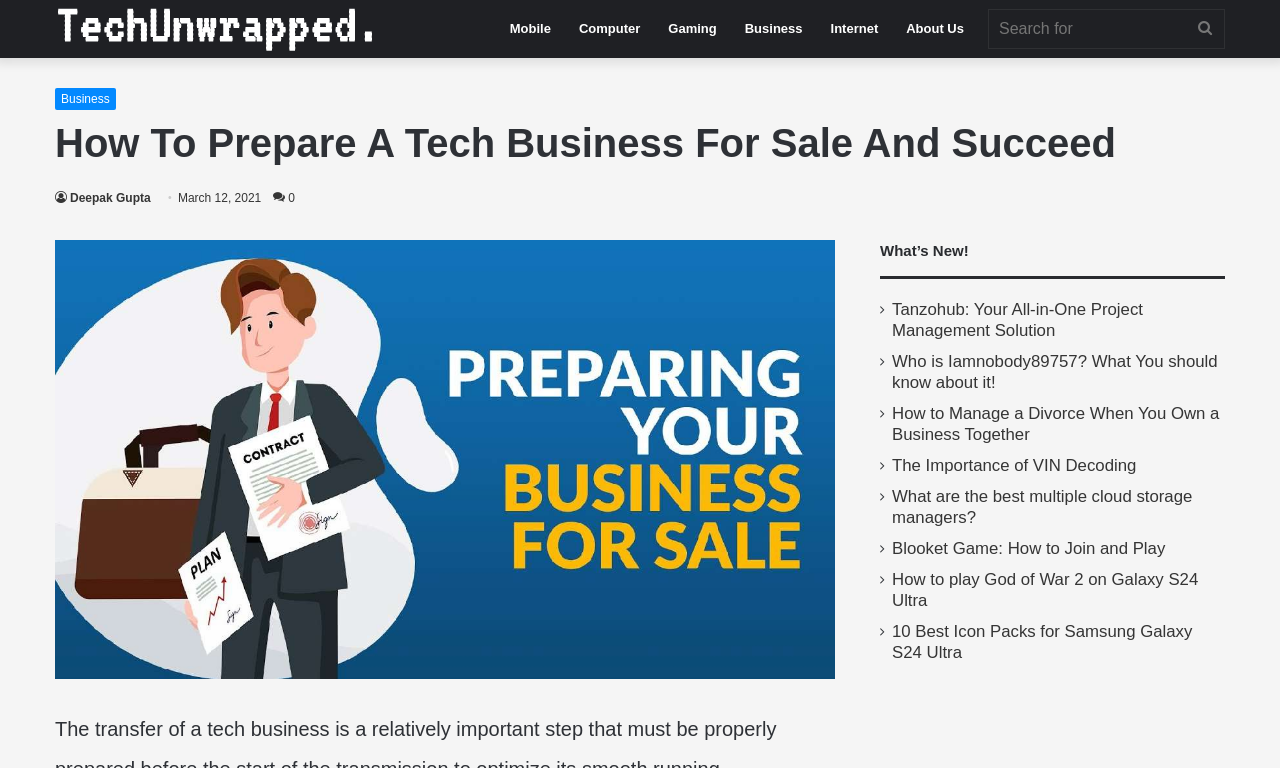Based on what you see in the screenshot, provide a thorough answer to this question: How many links are available in the primary sidebar?

The primary sidebar is located on the right side of the webpage and contains 8 links to various articles. These links are represented by icons and text.